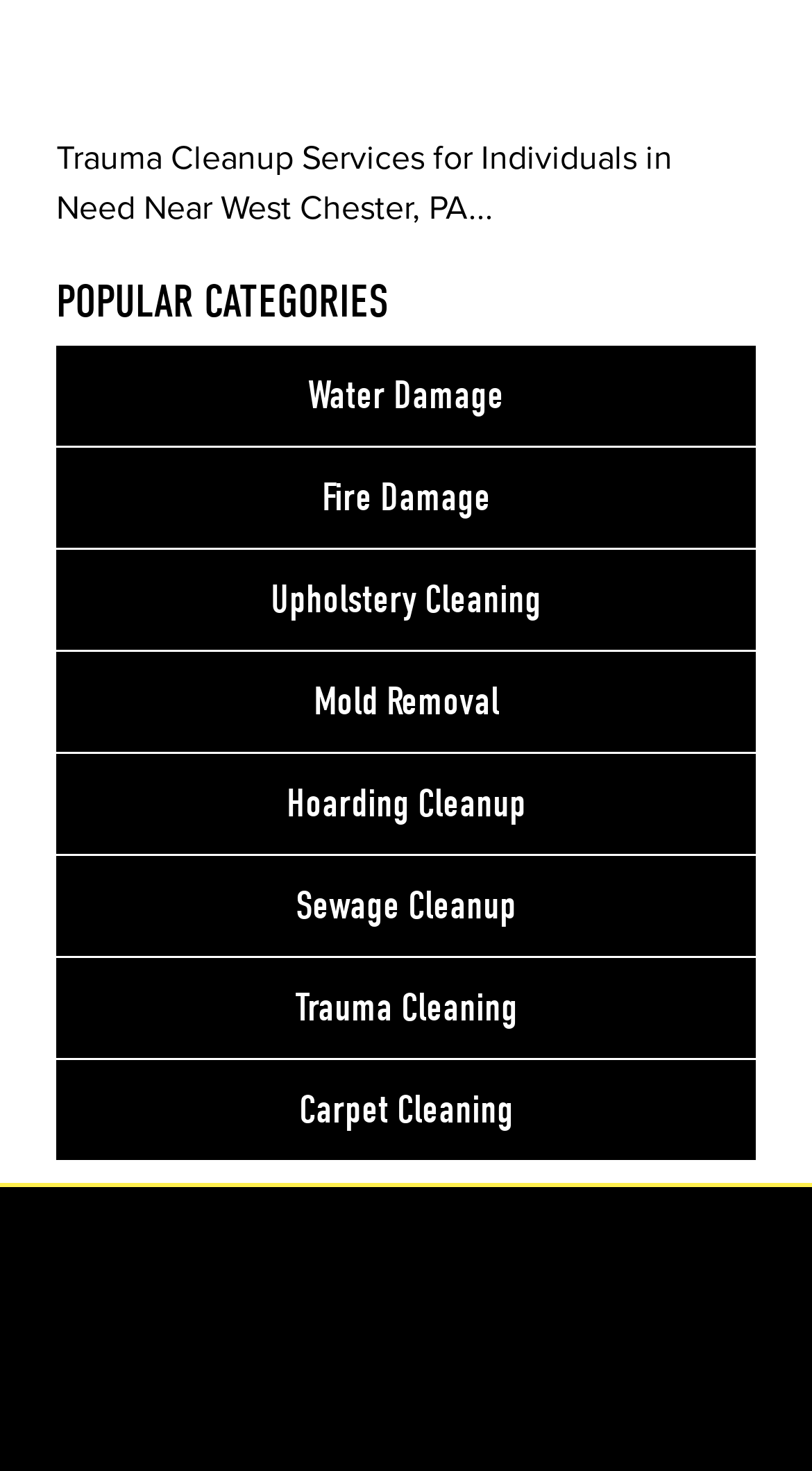Respond with a single word or phrase for the following question: 
What is the last category listed?

Carpet Cleaning